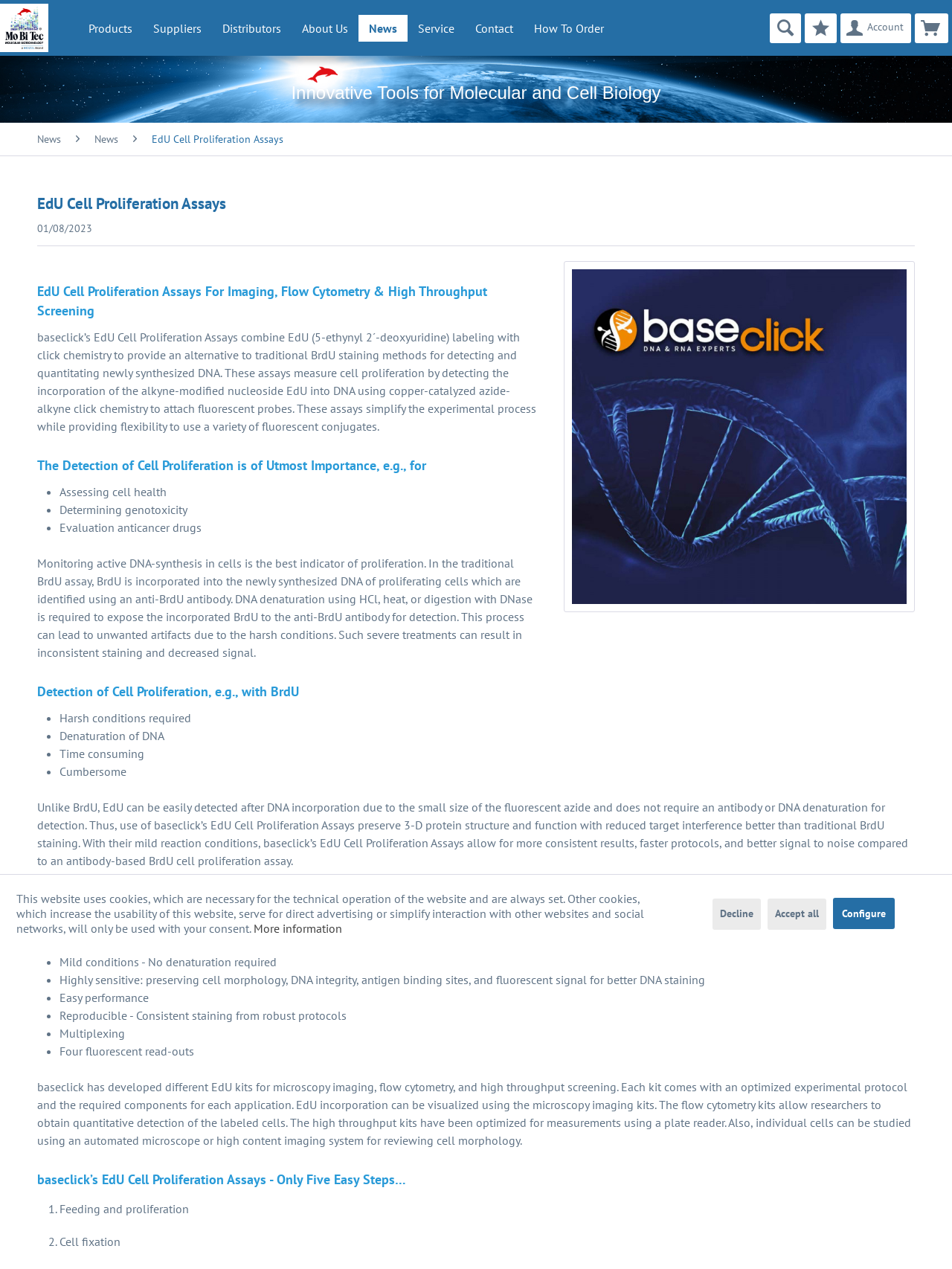Write an exhaustive caption that covers the webpage's main aspects.

This webpage is about EdU Cell Proliferation Assays, a product offered by MoBiTec Molecular Biotechnology. At the top of the page, there is a navigation menu with links to various sections of the website, including Products, Suppliers, Distributors, About Us, News, Service, and Contact. Below the navigation menu, there is a logo of MoBiTec Molecular Biotechnology and a search bar.

The main content of the page is divided into several sections. The first section has a heading "EdU Cell Proliferation Assays" and a brief description of the product. Below this section, there is a paragraph of text that explains the benefits of using EdU Cell Proliferation Assays, including the ability to detect cell proliferation without the need for DNA denaturation or an antibody.

The next section has a heading "The Detection of Cell Proliferation is of Utmost Importance, e.g., for" and lists several reasons why detecting cell proliferation is important, including assessing cell health, determining genotoxicity, and evaluating anticancer drugs.

The following section compares the traditional BrdU assay with EdU Cell Proliferation Assays, highlighting the advantages of using EdU, including the ability to detect cell proliferation without harsh conditions, denaturation of DNA, or an antibody.

The next section lists the benefits of using baseclick's EdU Cell Proliferation Assays, including fast and direct detection, saving researchers time, mild conditions, high sensitivity, easy performance, reproducibility, and multiplexing capabilities.

The final section describes the different EdU kits available for microscopy imaging, flow cytometry, and high throughput screening, and explains how each kit can be used to visualize EdU incorporation, obtain quantitative detection, or measure cell proliferation using a plate reader.

Throughout the page, there are several headings, paragraphs of text, and bullet points that provide detailed information about EdU Cell Proliferation Assays and their benefits.